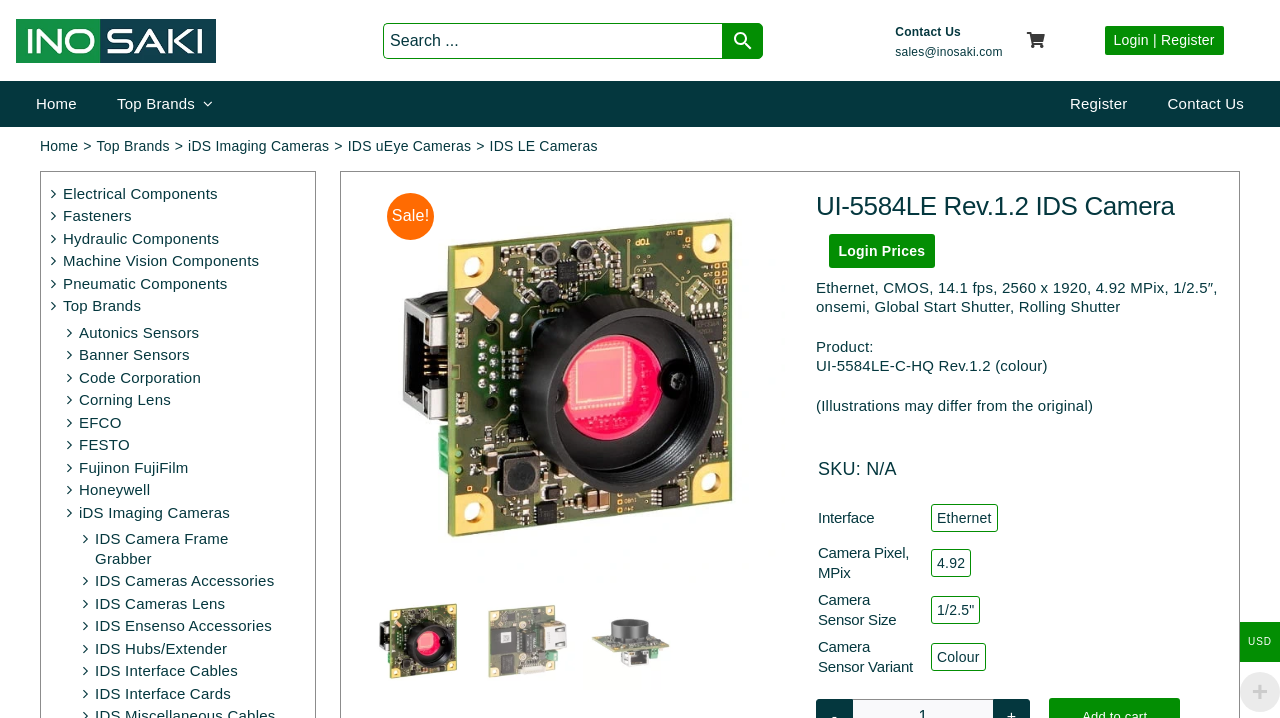Identify the bounding box coordinates of the region I need to click to complete this instruction: "View IDS uEye Cameras".

[0.272, 0.192, 0.368, 0.214]